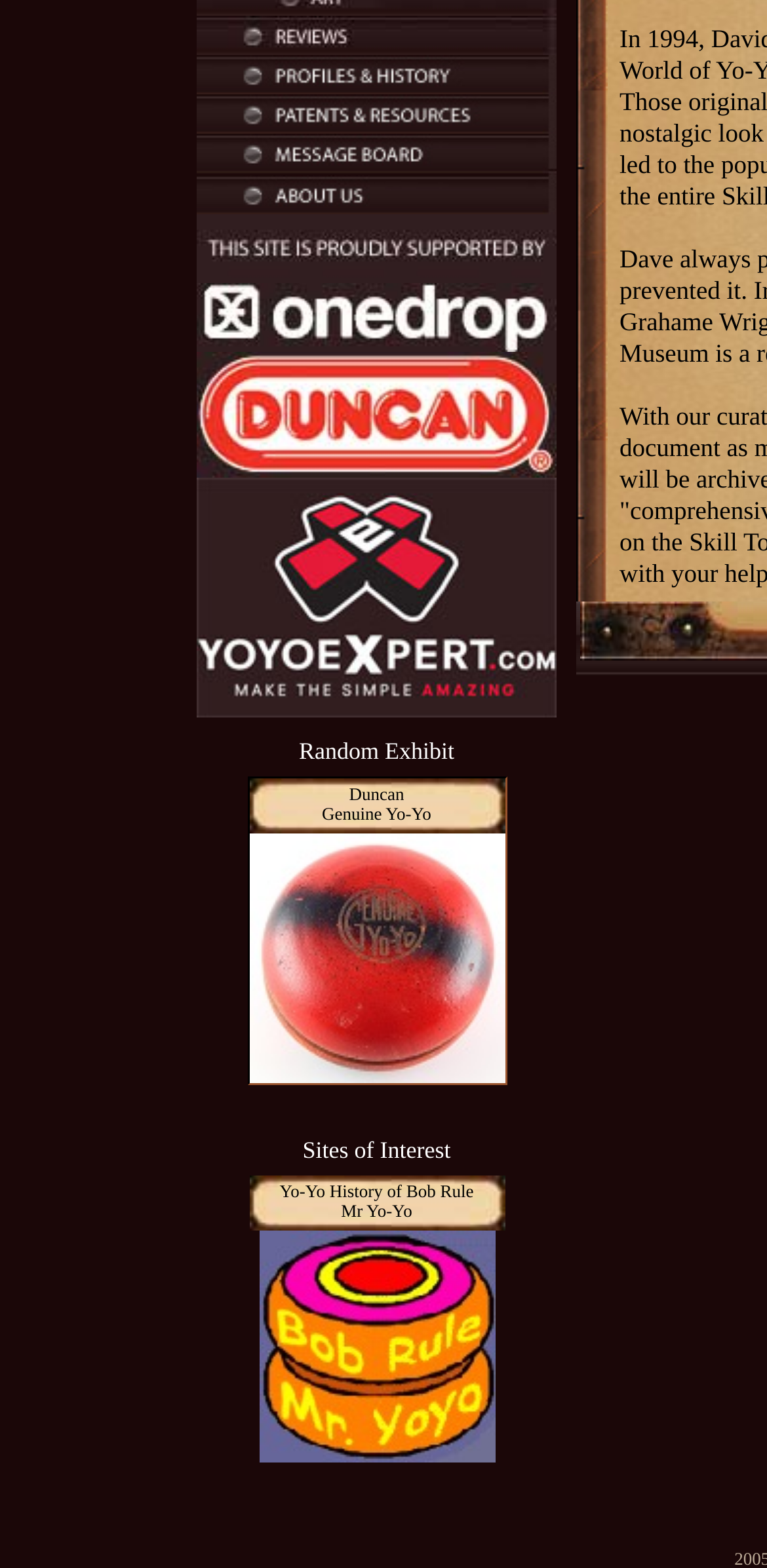Specify the bounding box coordinates (top-left x, top-left y, bottom-right x, bottom-right y) of the UI element in the screenshot that matches this description: alt="Patents & Resources"

[0.256, 0.07, 0.726, 0.089]